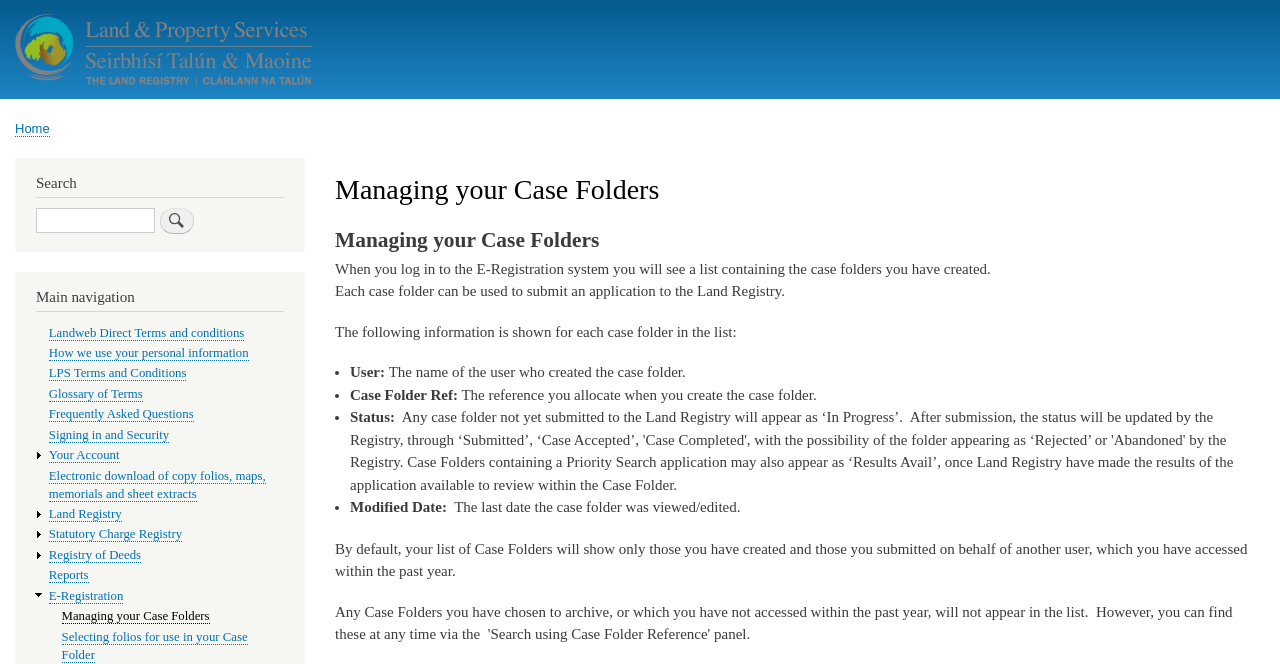Please specify the bounding box coordinates of the element that should be clicked to execute the given instruction: 'View Managing your Case Folders'. Ensure the coordinates are four float numbers between 0 and 1, expressed as [left, top, right, bottom].

[0.262, 0.266, 0.988, 0.308]